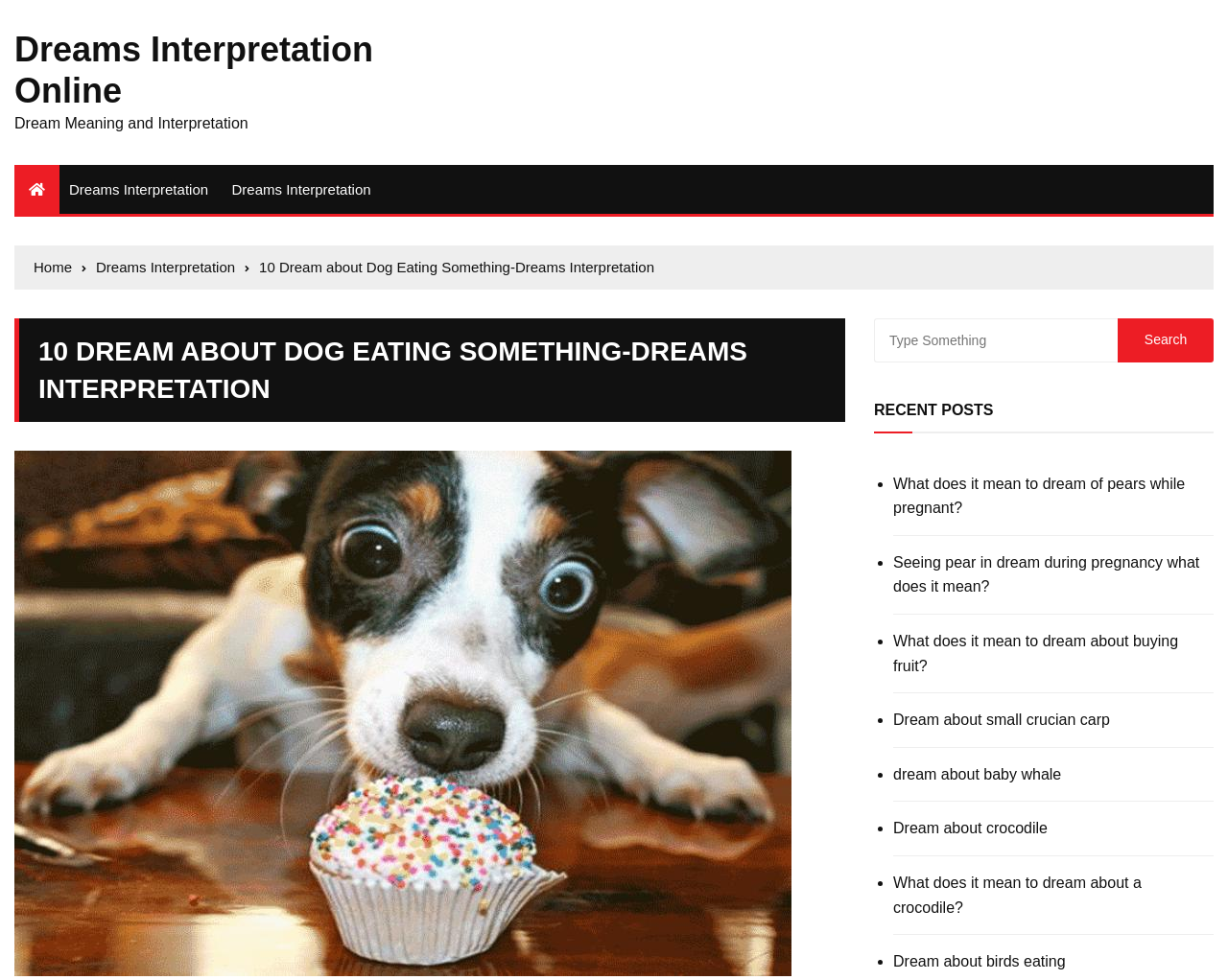Can you find the bounding box coordinates for the element that needs to be clicked to execute this instruction: "Leave a reply"? The coordinates should be given as four float numbers between 0 and 1, i.e., [left, top, right, bottom].

None